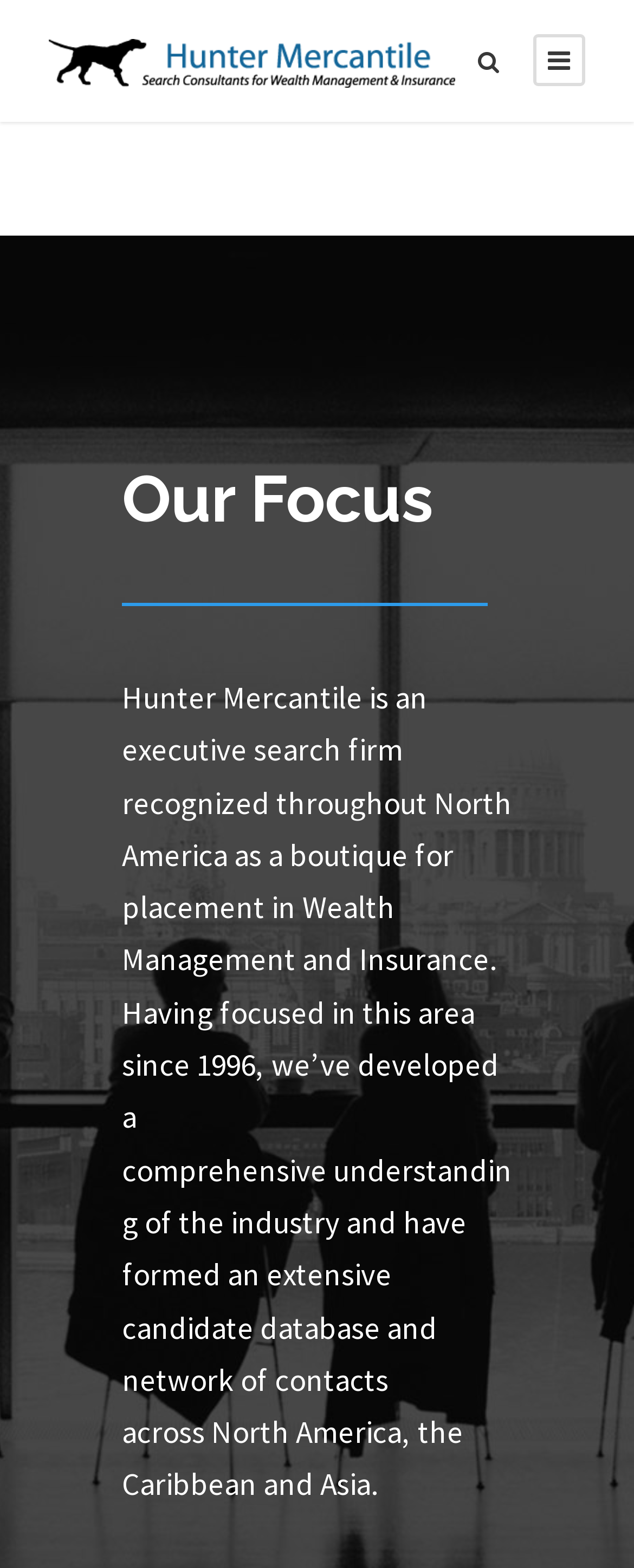Bounding box coordinates are specified in the format (top-left x, top-left y, bottom-right x, bottom-right y). All values are floating point numbers bounded between 0 and 1. Please provide the bounding box coordinate of the region this sentence describes: title="HunterMercantileLogoblue"

[0.077, 0.028, 0.718, 0.049]